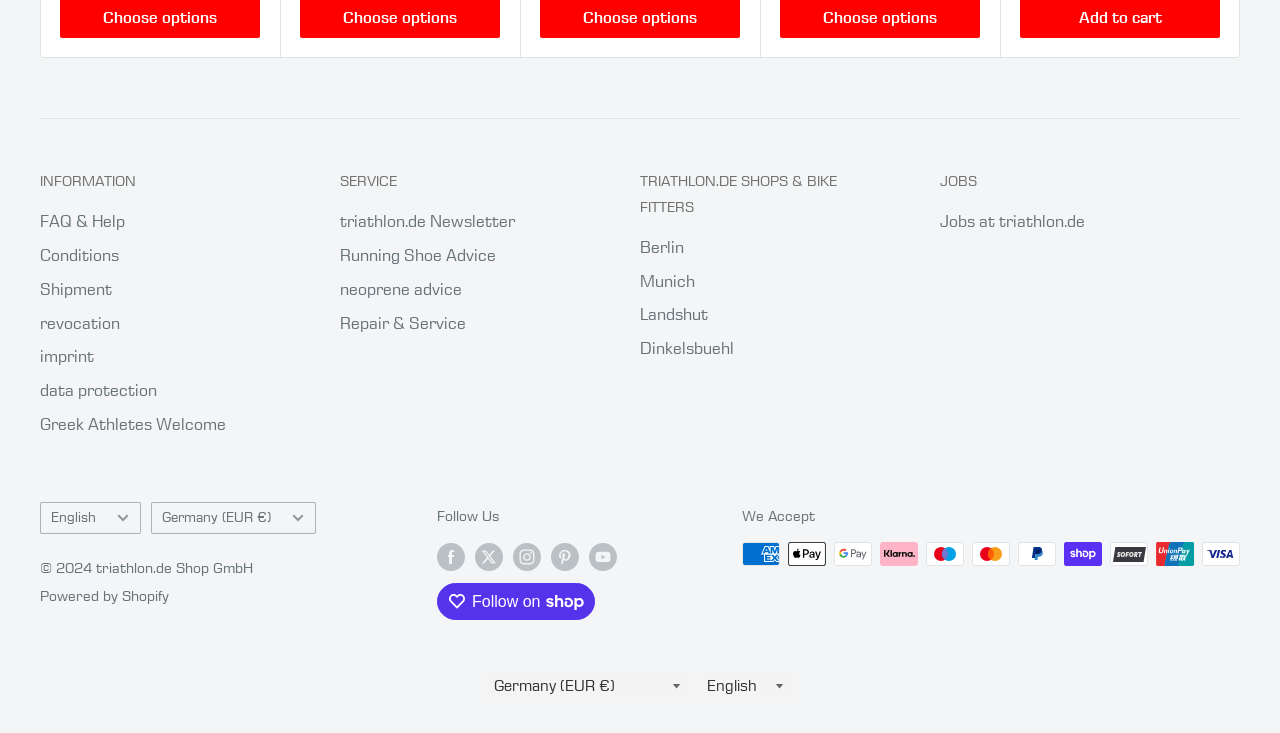Determine the bounding box coordinates of the clickable region to execute the instruction: "Follow us on Facebook". The coordinates should be four float numbers between 0 and 1, denoted as [left, top, right, bottom].

[0.341, 0.739, 0.363, 0.779]